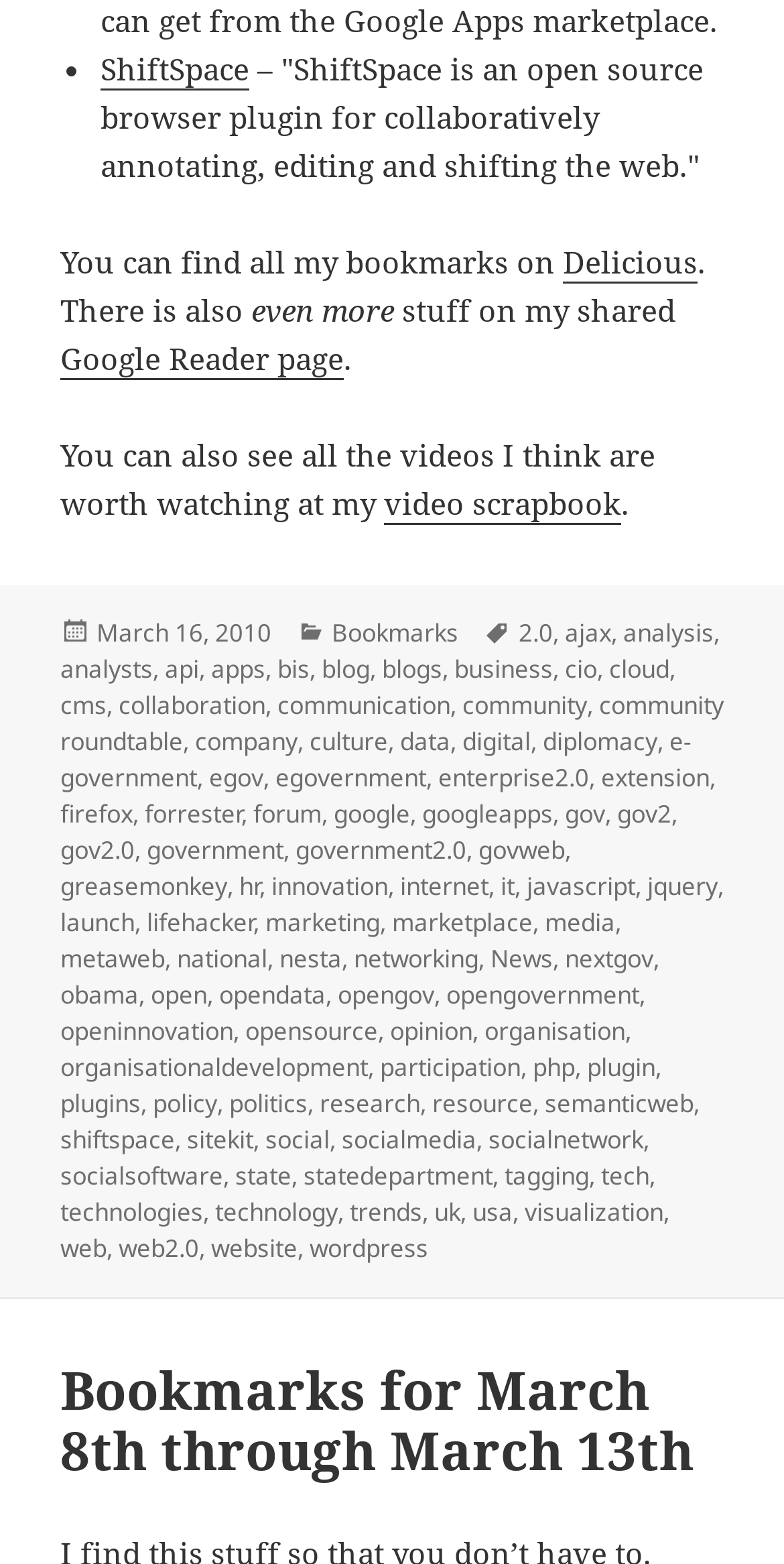What is the name of the video collection?
Please respond to the question with a detailed and informative answer.

According to the static text 'You can also see all the videos I think are worth watching at my', the name of the video collection is 'video scrapbook', which is a link provided on the webpage.